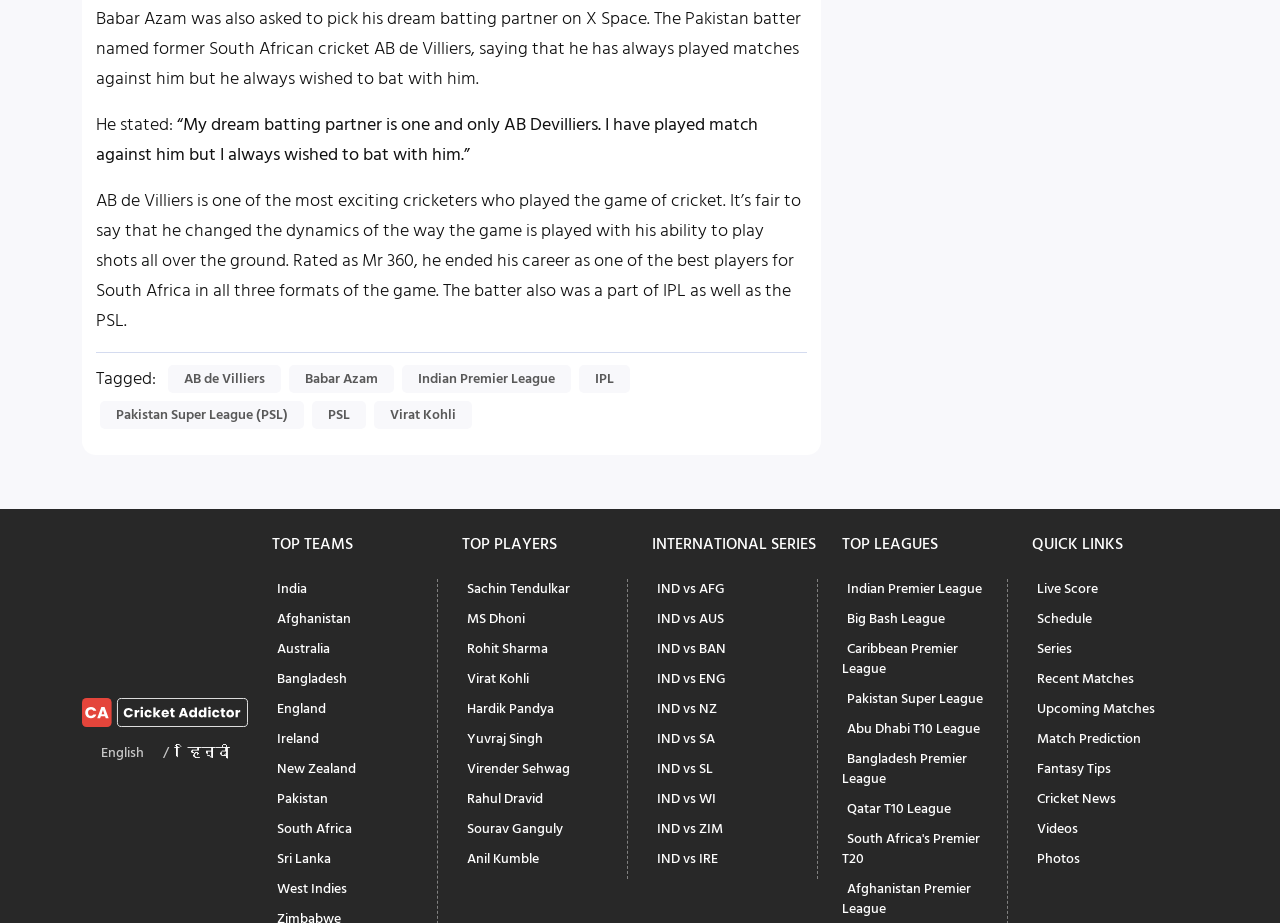Give a one-word or one-phrase response to the question: 
What is the name of the league mentioned below the 'TOP TEAMS' heading?

Indian Premier League